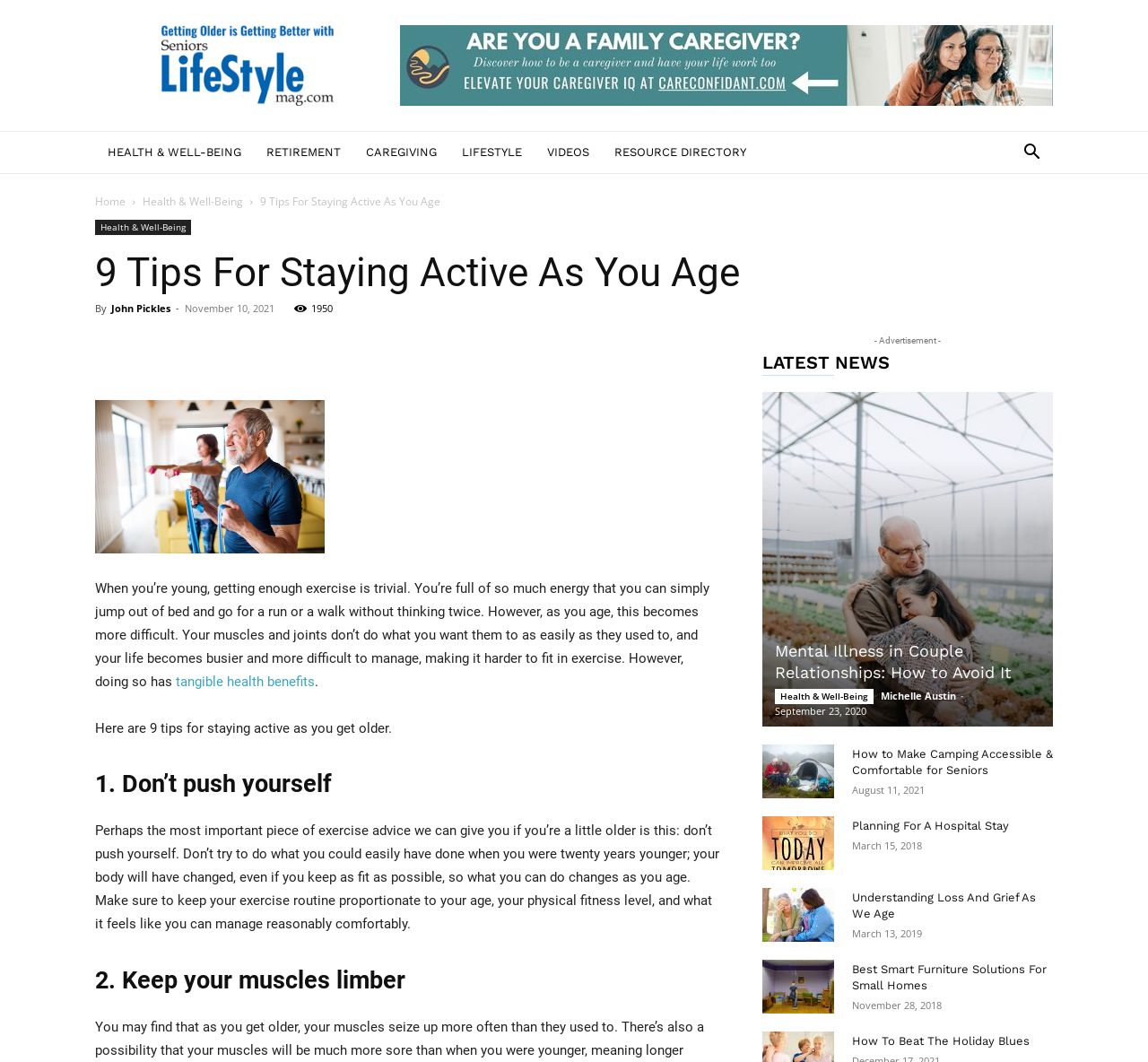What is the topic of the 'LATEST NEWS' section?
Look at the image and answer the question with a single word or phrase.

Various health and wellness topics